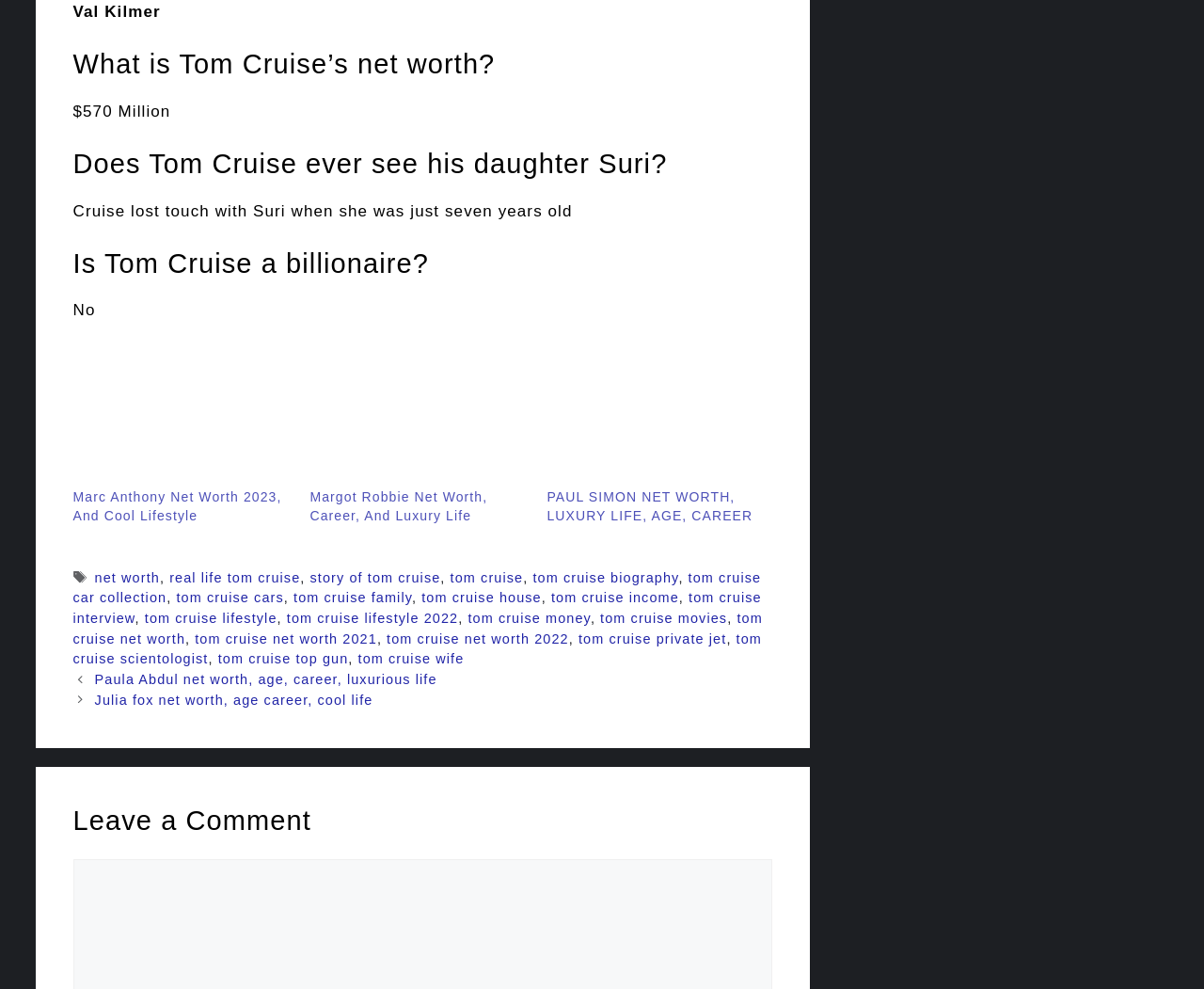Please mark the clickable region by giving the bounding box coordinates needed to complete this instruction: "Read about Tom Cruise's biography".

[0.443, 0.576, 0.564, 0.592]